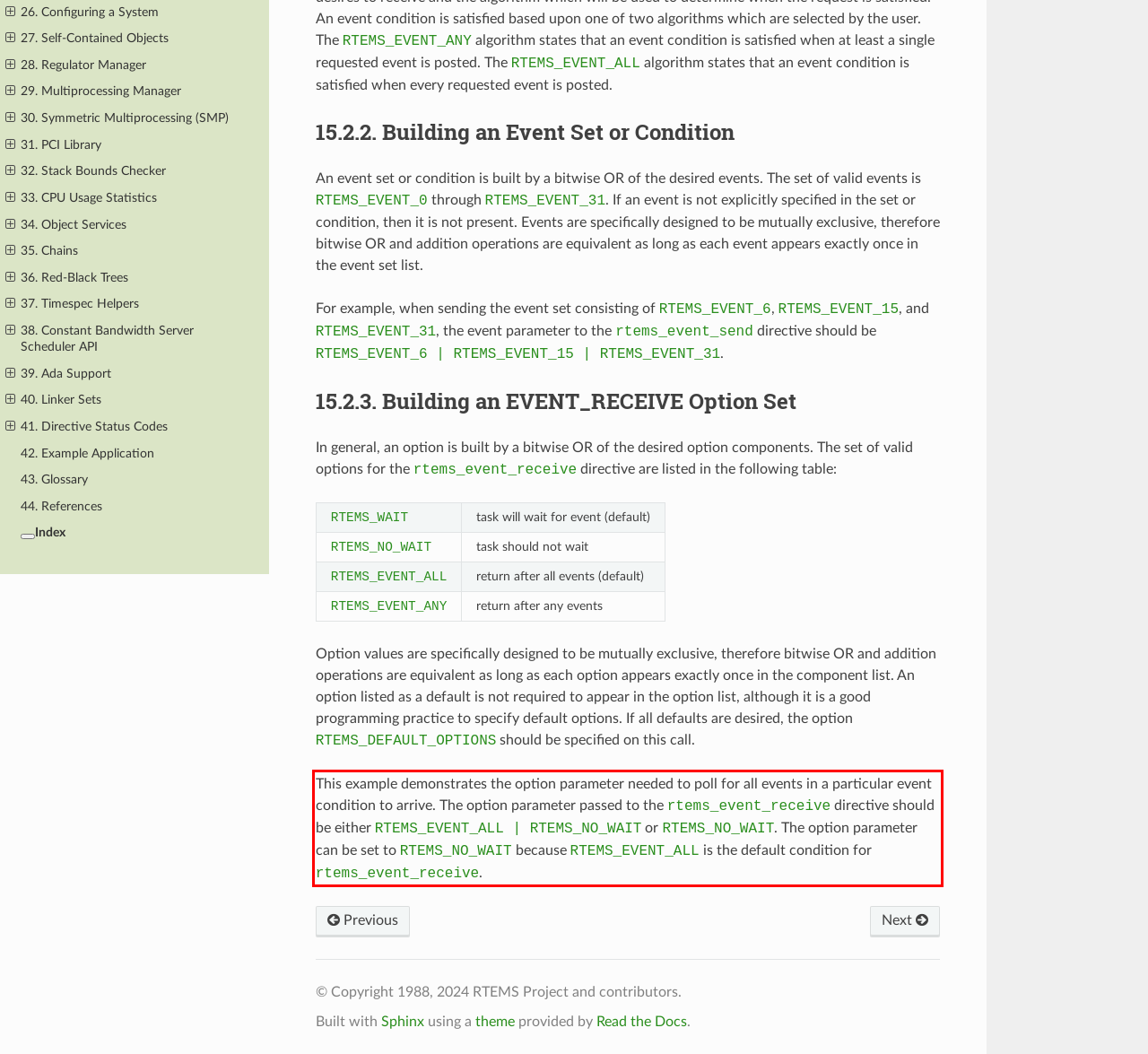Please examine the webpage screenshot containing a red bounding box and use OCR to recognize and output the text inside the red bounding box.

This example demonstrates the option parameter needed to poll for all events in a particular event condition to arrive. The option parameter passed to the rtems_event_receive directive should be either RTEMS_EVENT_ALL | RTEMS_NO_WAIT or RTEMS_NO_WAIT. The option parameter can be set to RTEMS_NO_WAIT because RTEMS_EVENT_ALL is the default condition for rtems_event_receive.